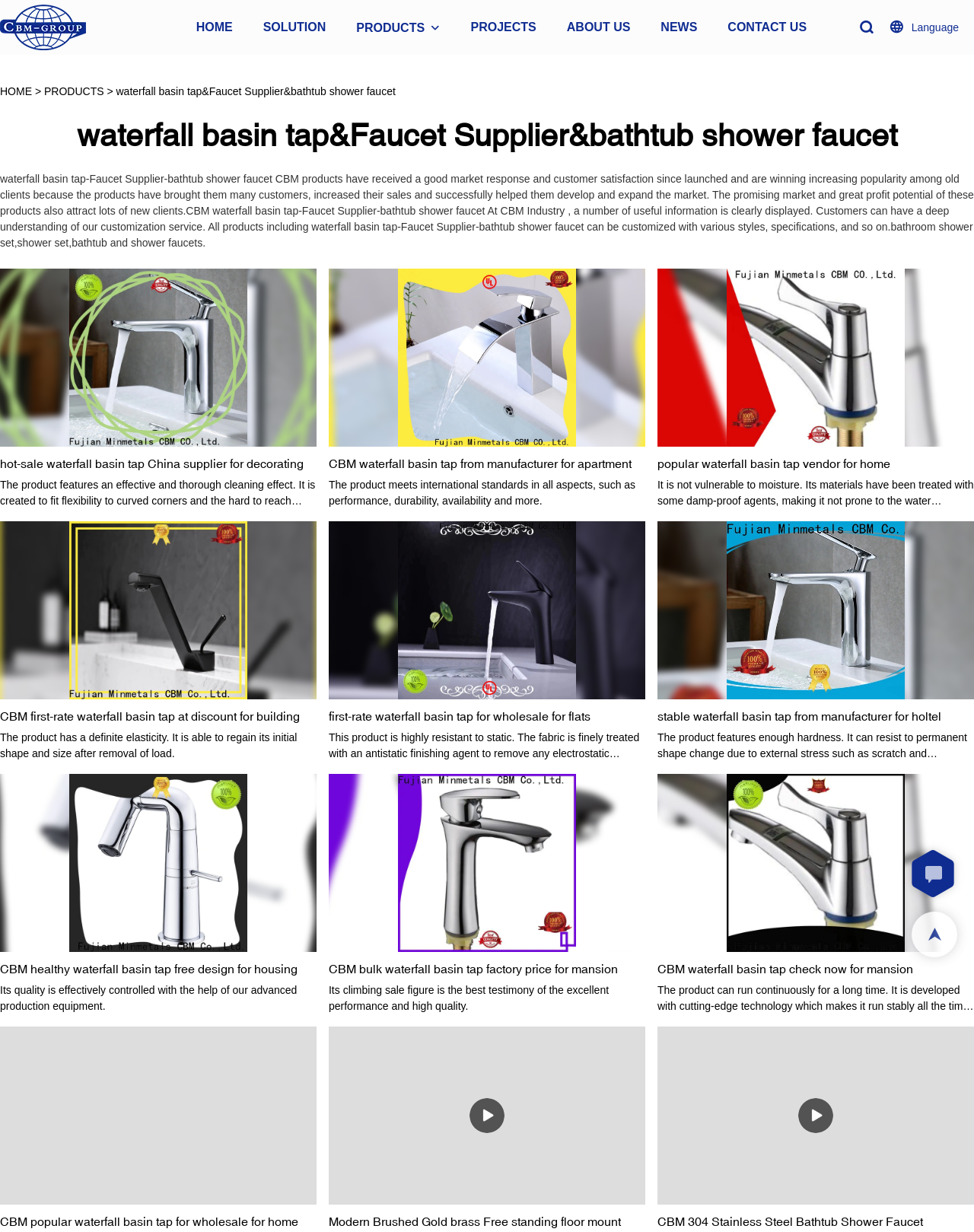Please identify the bounding box coordinates of the element on the webpage that should be clicked to follow this instruction: "Check the 'CONTACT INFO'". The bounding box coordinates should be given as four float numbers between 0 and 1, formatted as [left, top, right, bottom].

None